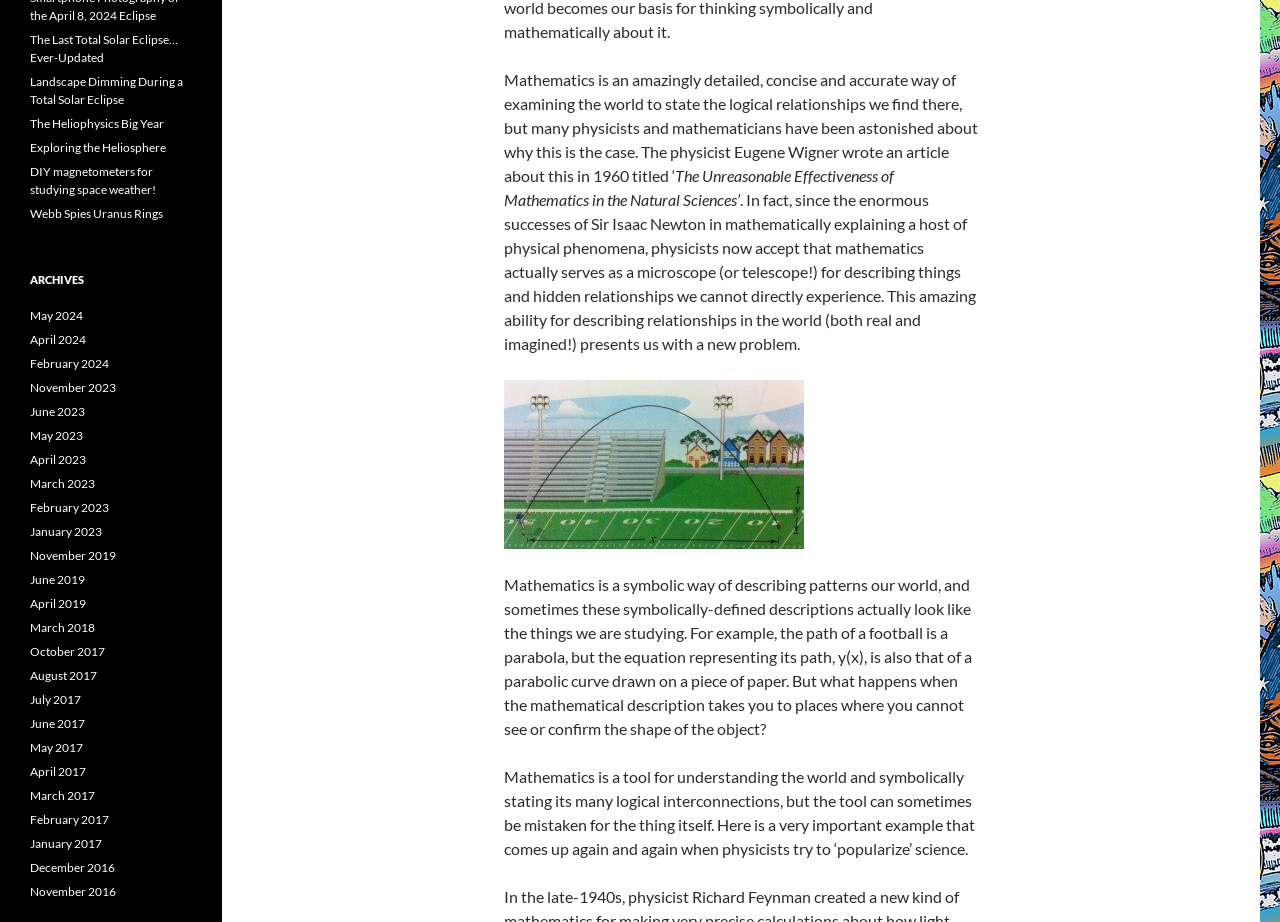Locate the bounding box for the described UI element: "May 2017". Ensure the coordinates are four float numbers between 0 and 1, formatted as [left, top, right, bottom].

[0.023, 0.803, 0.065, 0.819]